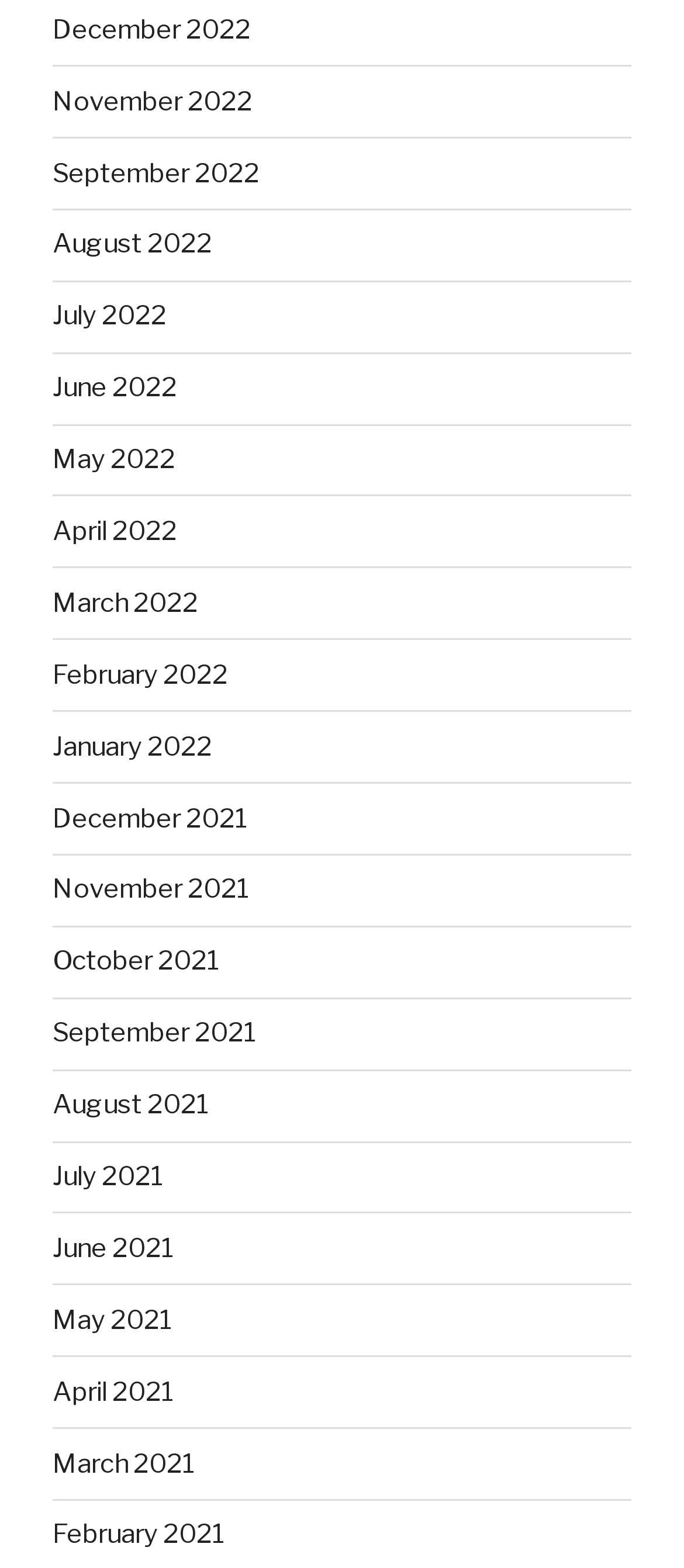What is the latest month listed?
Give a one-word or short phrase answer based on the image.

December 2022